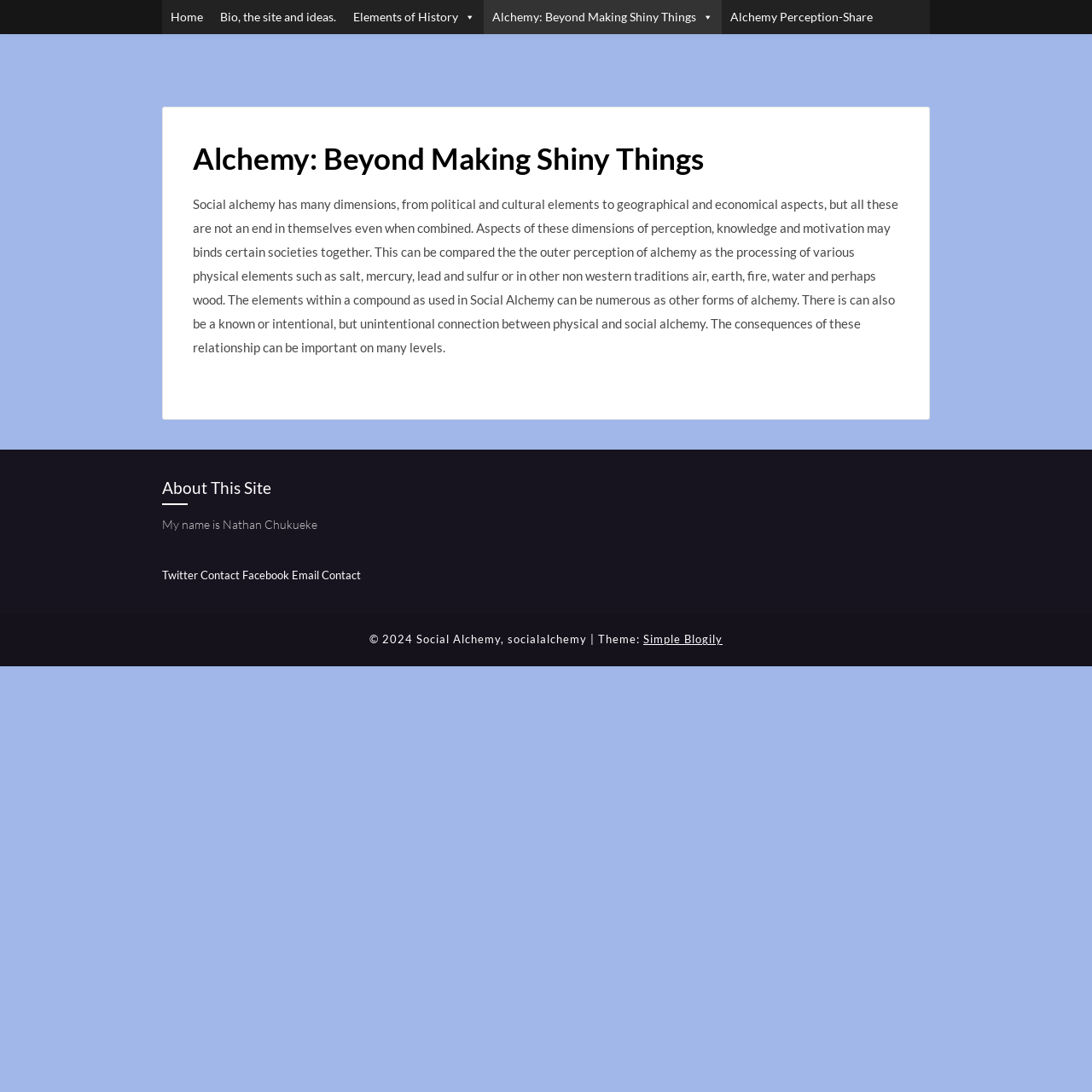Please specify the bounding box coordinates in the format (top-left x, top-left y, bottom-right x, bottom-right y), with values ranging from 0 to 1. Identify the bounding box for the UI component described as follows: Elements of History

[0.316, 0.0, 0.443, 0.031]